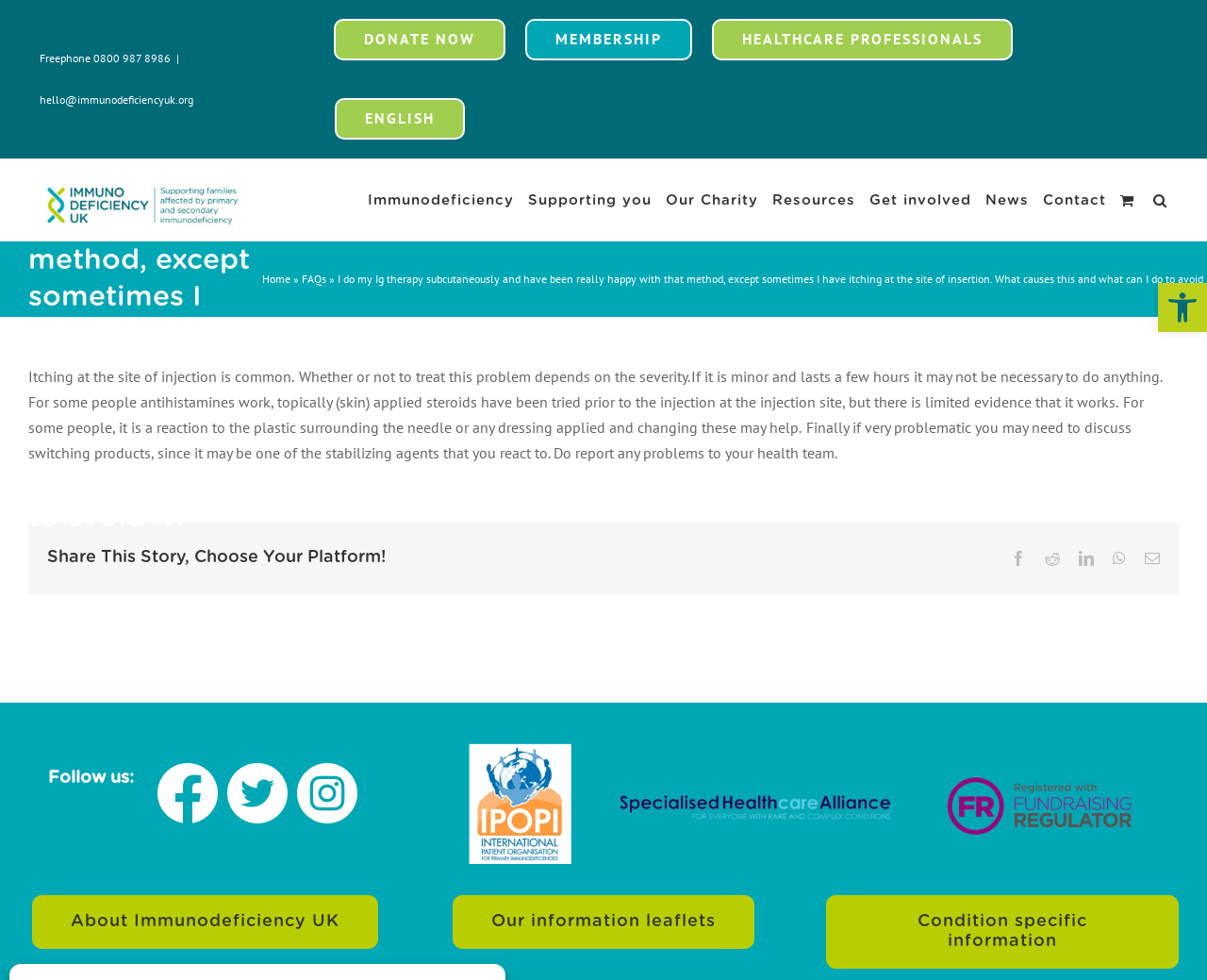Please identify the bounding box coordinates of the element on the webpage that should be clicked to follow this instruction: "Click the 'DONATE NOW' link". The bounding box coordinates should be given as four float numbers between 0 and 1, formatted as [left, top, right, bottom].

[0.276, 0.019, 0.419, 0.062]